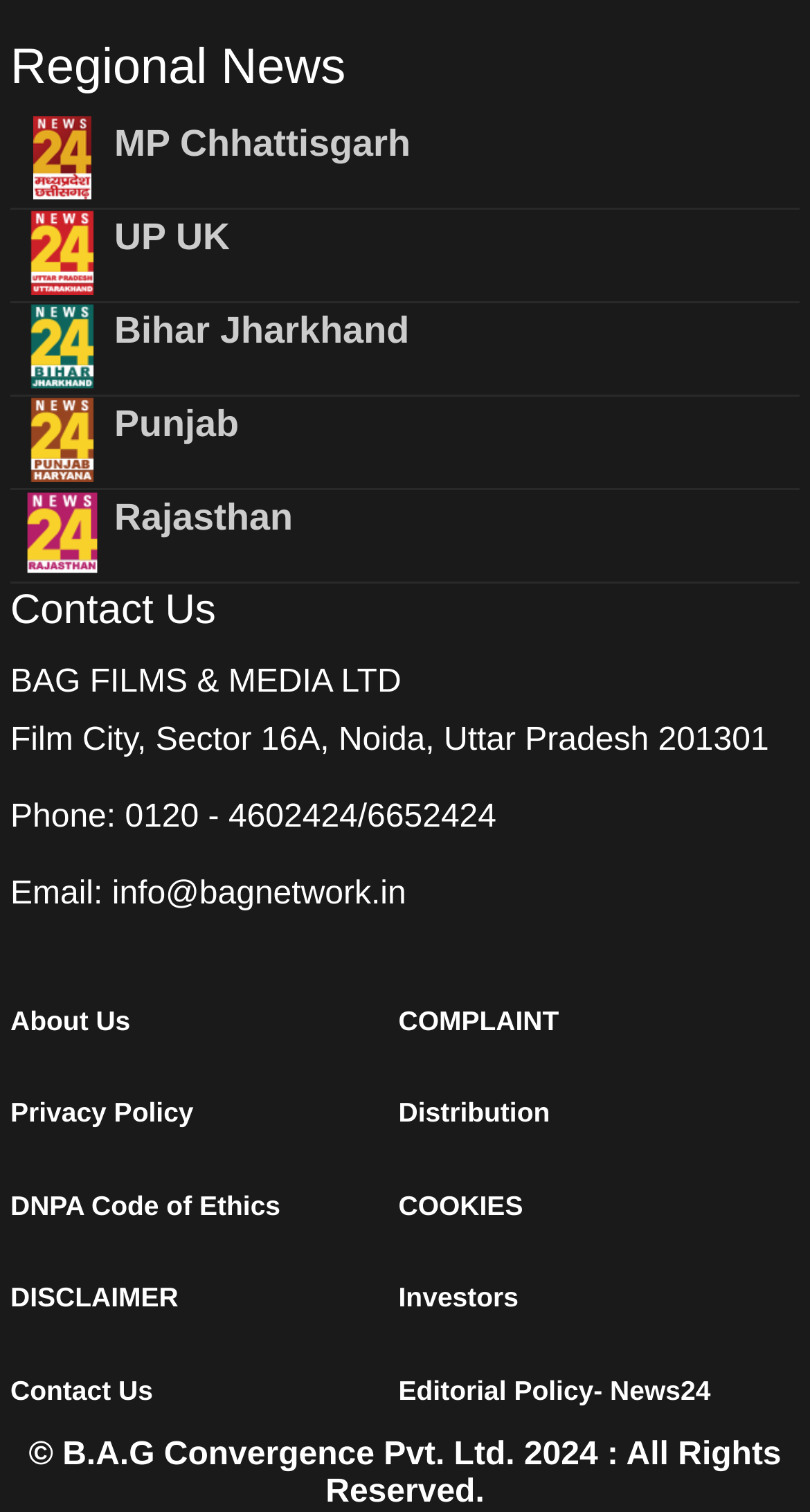What is the email address of BAG FILMS & MEDIA LTD?
Based on the image, give a one-word or short phrase answer.

info@bagnetwork.in